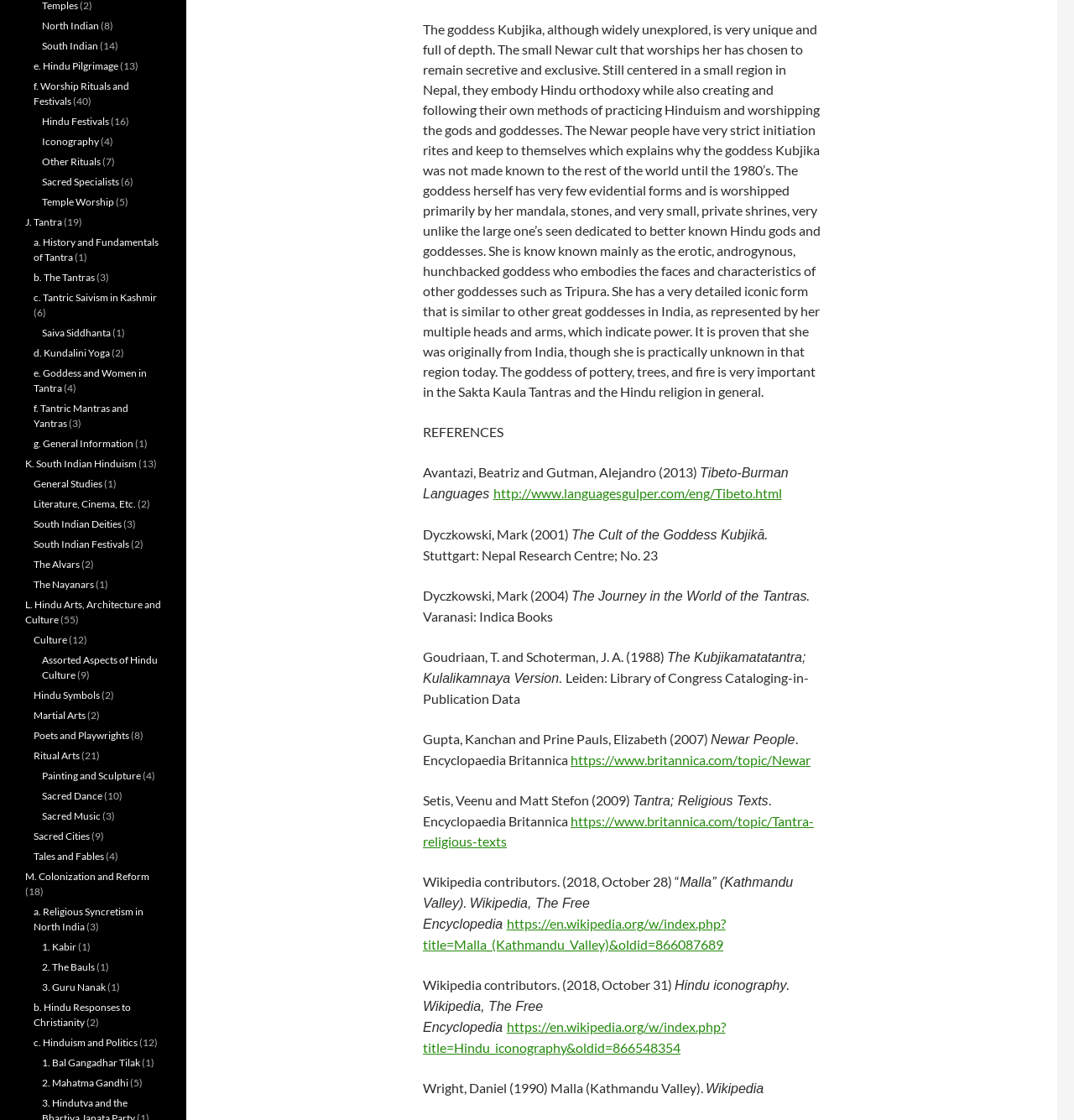What is the name of the encyclopedia that provides information about the Newar people?
We need a detailed and meticulous answer to the question.

The webpage cites a reference from Encyclopaedia Britannica, which provides information about the Newar people. This suggests that Encyclopaedia Britannica is a reliable source of information about the Newar people and their culture.